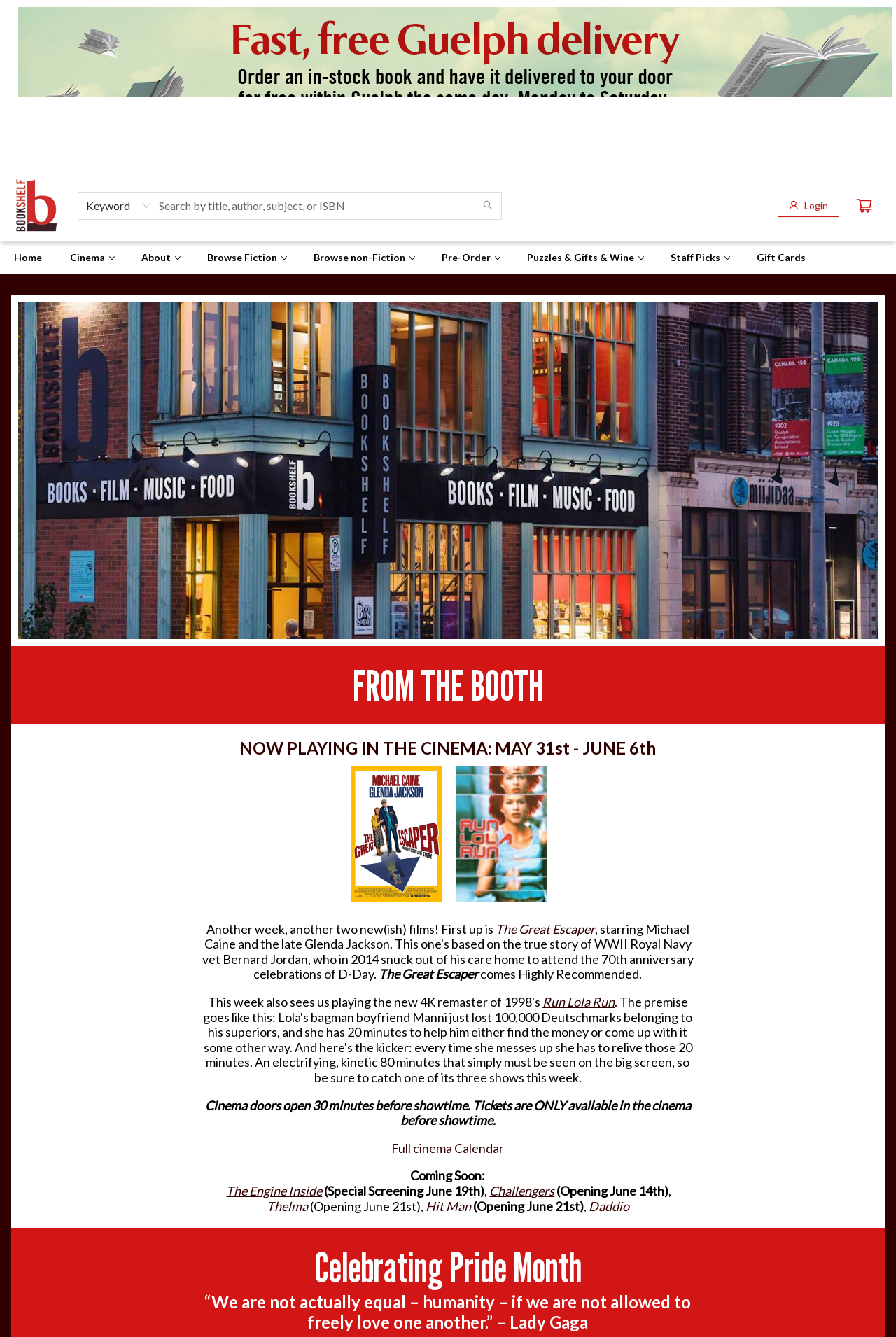Given the element description, predict the bounding box coordinates in the format (top-left x, top-left y, bottom-right x, bottom-right y). Make sure all values are between 0 and 1. Here is the element description: aria-label="Checkout"

[0.945, 0.049, 0.984, 0.056]